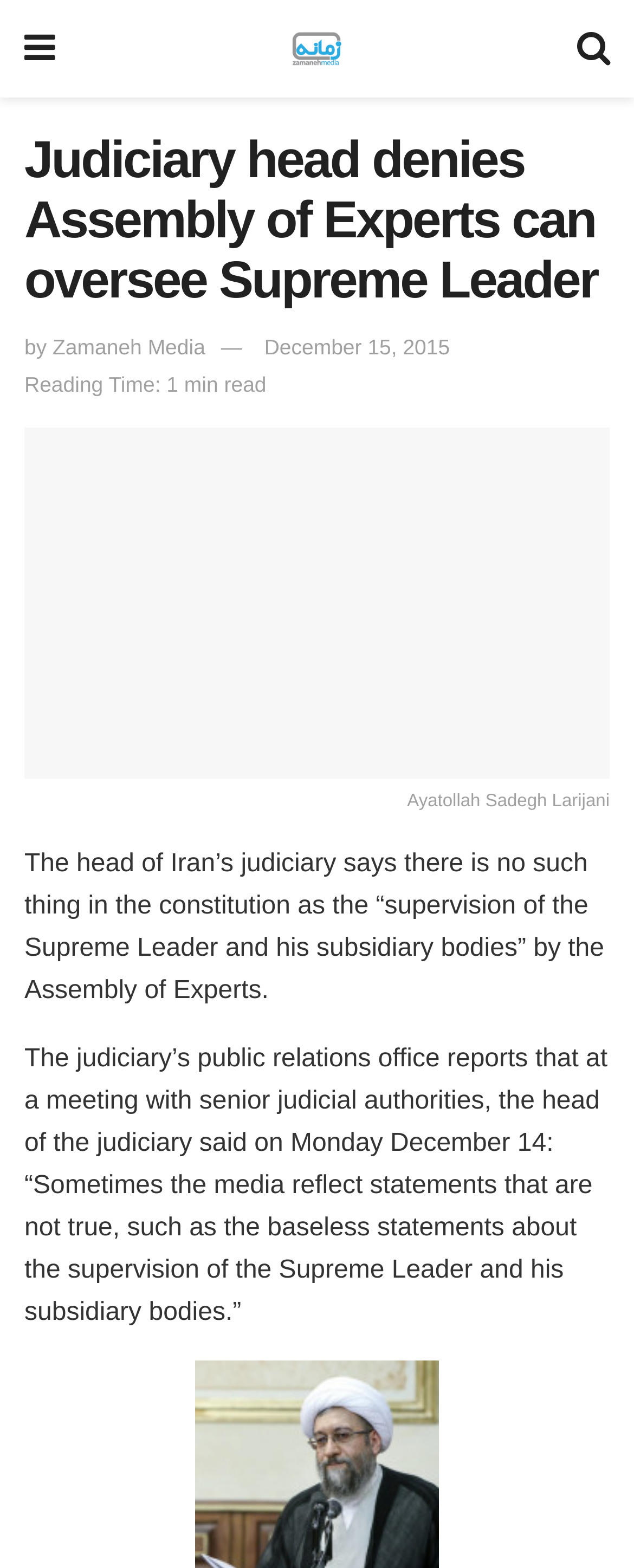Identify the main heading from the webpage and provide its text content.

Judiciary head denies Assembly of Experts can oversee Supreme Leader